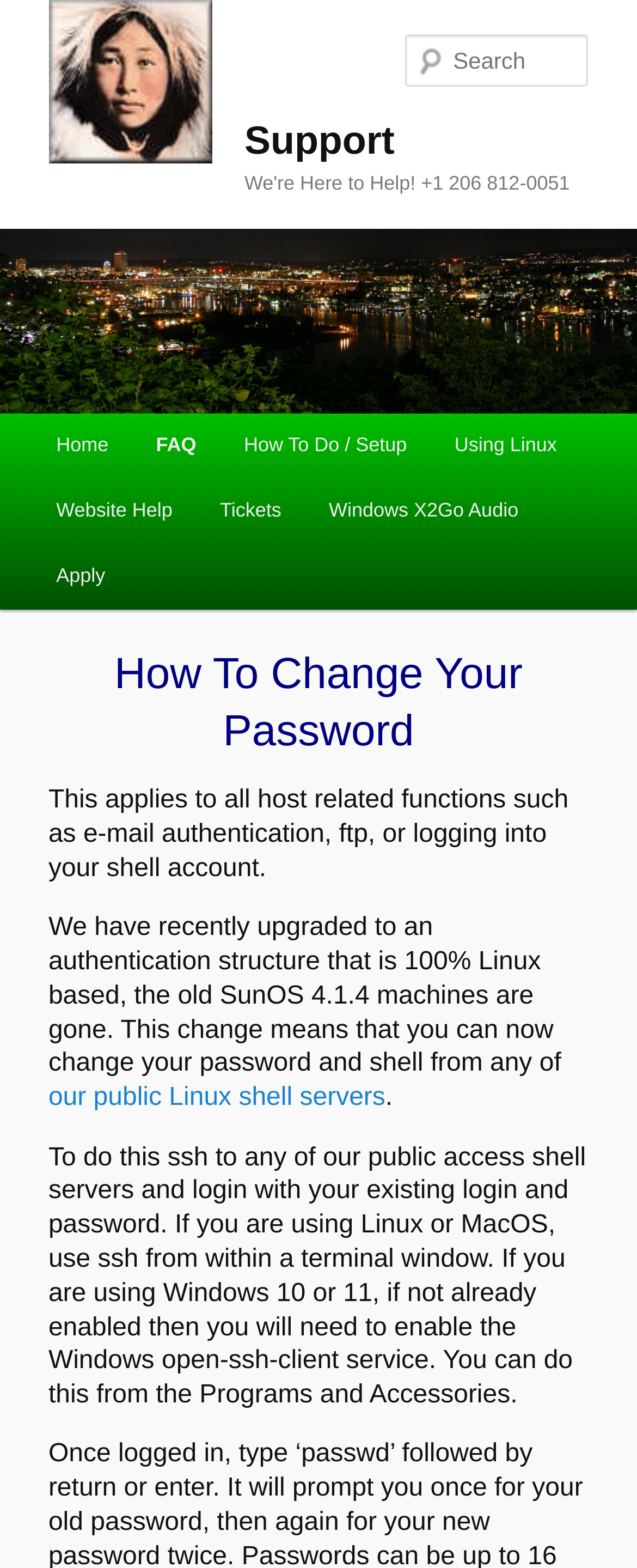Identify the bounding box coordinates of the region I need to click to complete this instruction: "Change to How To Do / Setup page".

[0.346, 0.263, 0.676, 0.305]